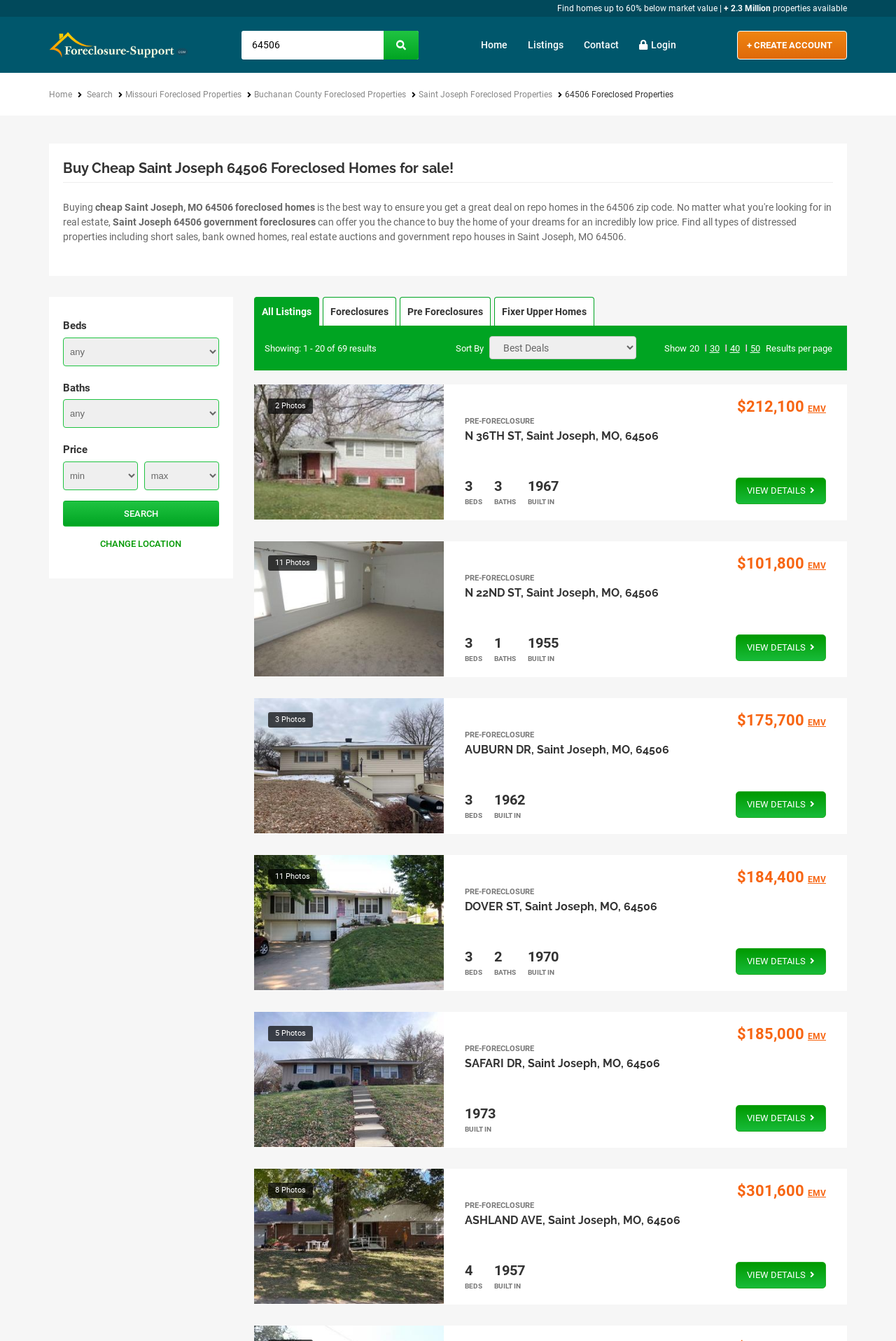Provide an in-depth caption for the elements present on the webpage.

This webpage is about foreclosed homes for sale in Saint Joseph, MO 64506. At the top, there is a heading that reads "Buy Cheap Saint Joseph 64506 Foreclosed Homes for sale!" followed by a brief description of the benefits of buying foreclosed homes. Below this, there are several links to navigate to different sections of the website, including "Home", "Listings", "Contact", and "Login".

On the left side of the page, there is a search bar with options to filter by beds, baths, and price. Below the search bar, there are links to change the location and to view different types of listings, such as foreclosures, pre-foreclosures, and fixer-upper homes.

The main content of the page is a list of foreclosed properties, each with a photo, address, price, and details about the property, including the number of beds and baths, and the year it was built. Each property listing also has a "VIEW DETAILS" link. The list of properties is paginated, with options to show 20, 30, 40, or 50 results per page.

At the top right of the page, there is a link to create an account and a link to foreclosure-support.com, accompanied by a small logo.